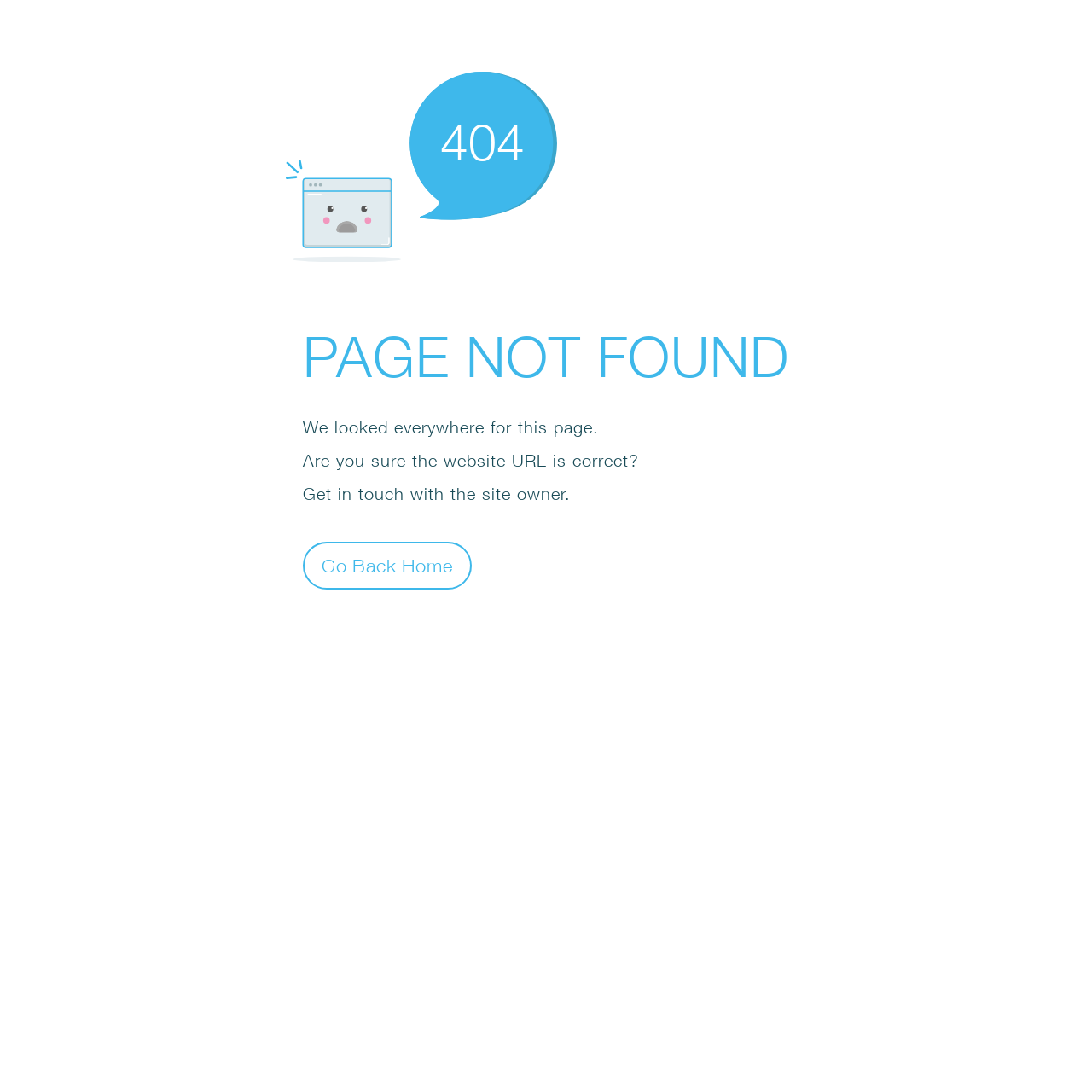Create an in-depth description of the webpage, covering main sections.

The webpage displays an error message, indicating that the page was not found. At the top, there is a small icon, an SVG element, positioned slightly to the right of the center. Below the icon, a large "404" text is displayed, followed by the main error message "PAGE NOT FOUND" in a prominent font. 

Below the main error message, there are three paragraphs of text. The first paragraph reads "We looked everywhere for this page." The second paragraph asks "Are you sure the website URL is correct?" and the third paragraph suggests "Get in touch with the site owner." 

At the bottom, there is a button labeled "Go Back Home", positioned slightly to the right of the center, allowing users to navigate back to the homepage.